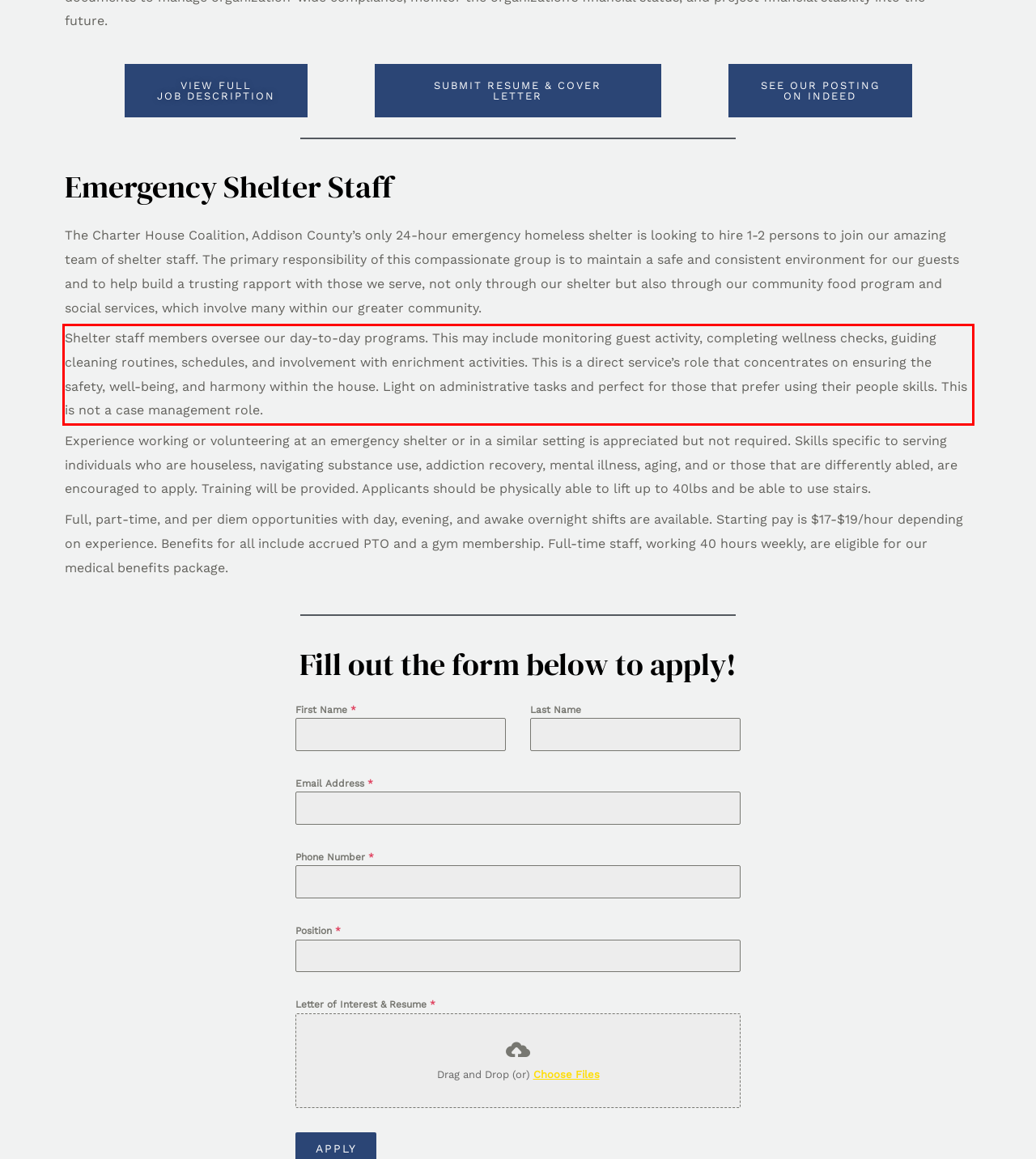Look at the webpage screenshot and recognize the text inside the red bounding box.

Shelter staff members oversee our day-to-day programs. This may include monitoring guest activity, completing wellness checks, guiding cleaning routines, schedules, and involvement with enrichment activities. This is a direct service’s role that concentrates on ensuring the safety, well-being, and harmony within the house. Light on administrative tasks and perfect for those that prefer using their people skills. This is not a case management role.